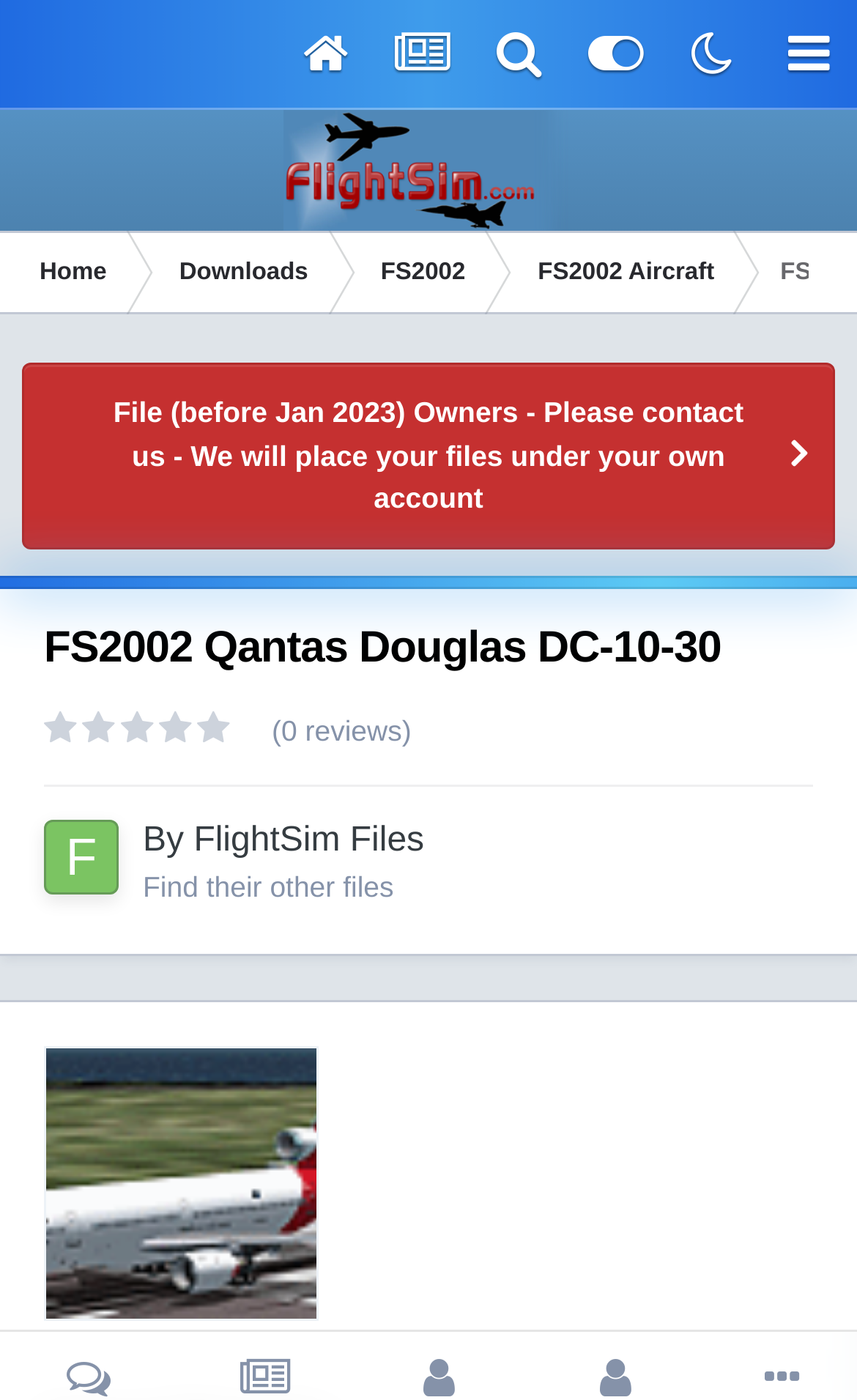Please provide a short answer using a single word or phrase for the question:
What is the name of the website?

FlightSim.Com